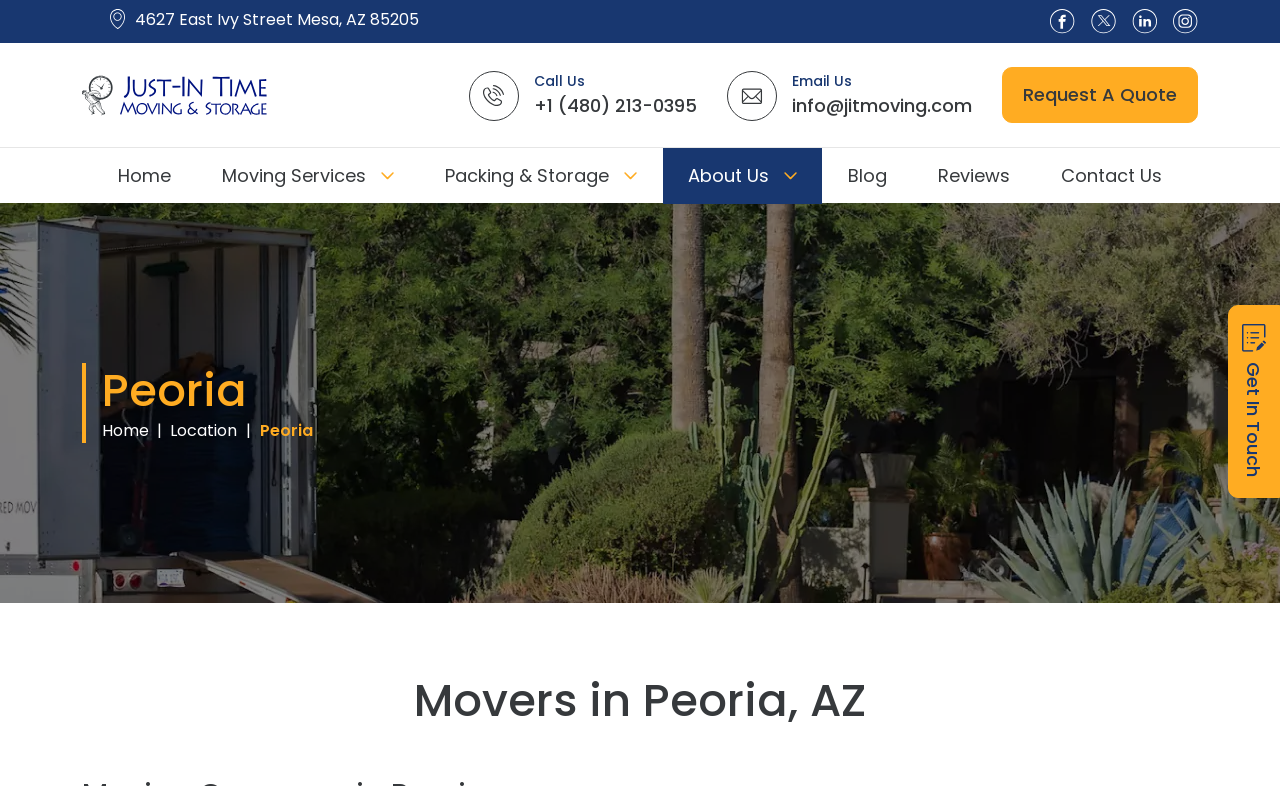Based on the provided description, "Contact Us", find the bounding box of the corresponding UI element in the screenshot.

[0.809, 0.188, 0.927, 0.26]